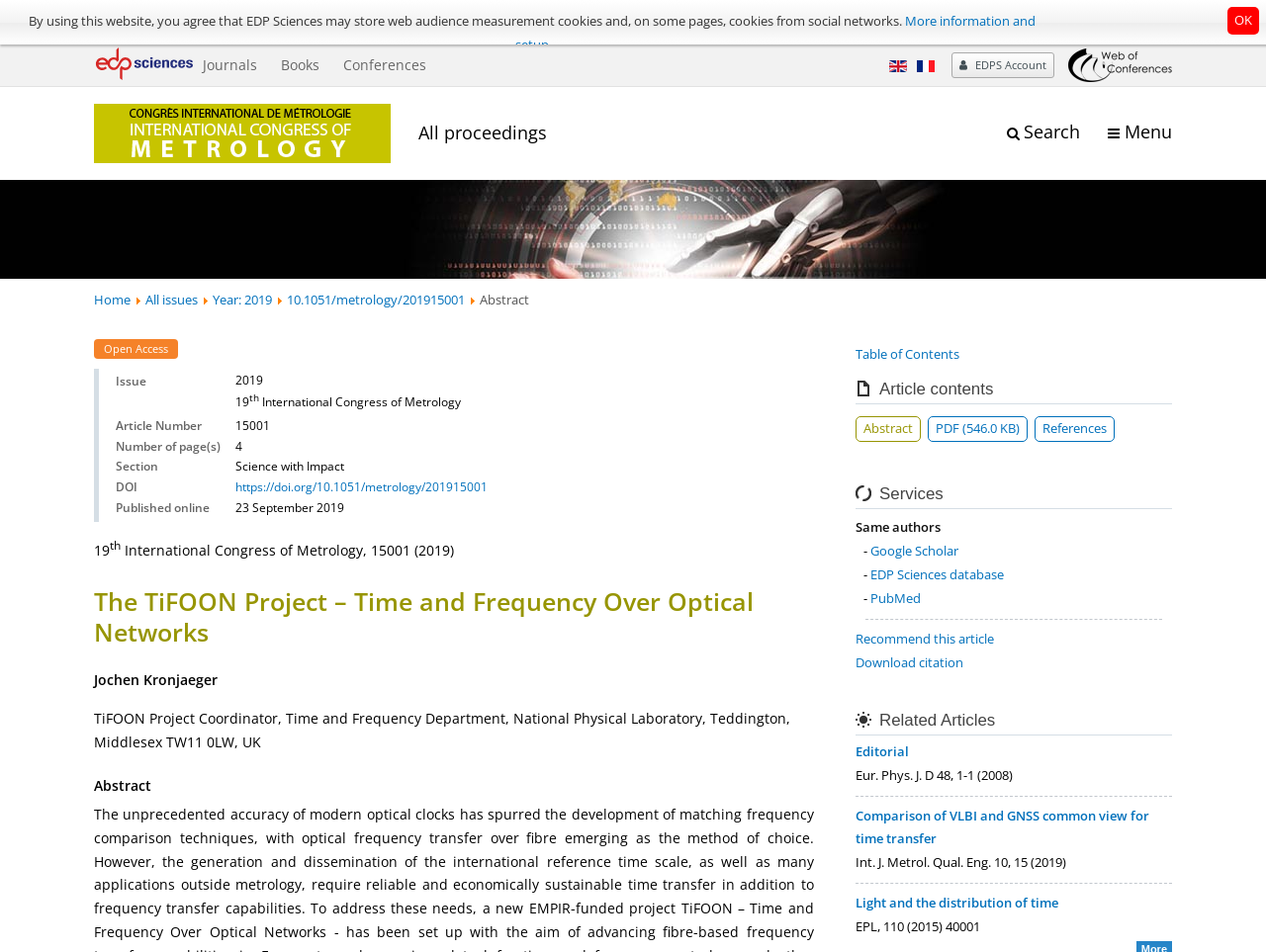Using the provided element description "parent_node: All proceedings title="Journal homepage"", determine the bounding box coordinates of the UI element.

[0.074, 0.108, 0.309, 0.171]